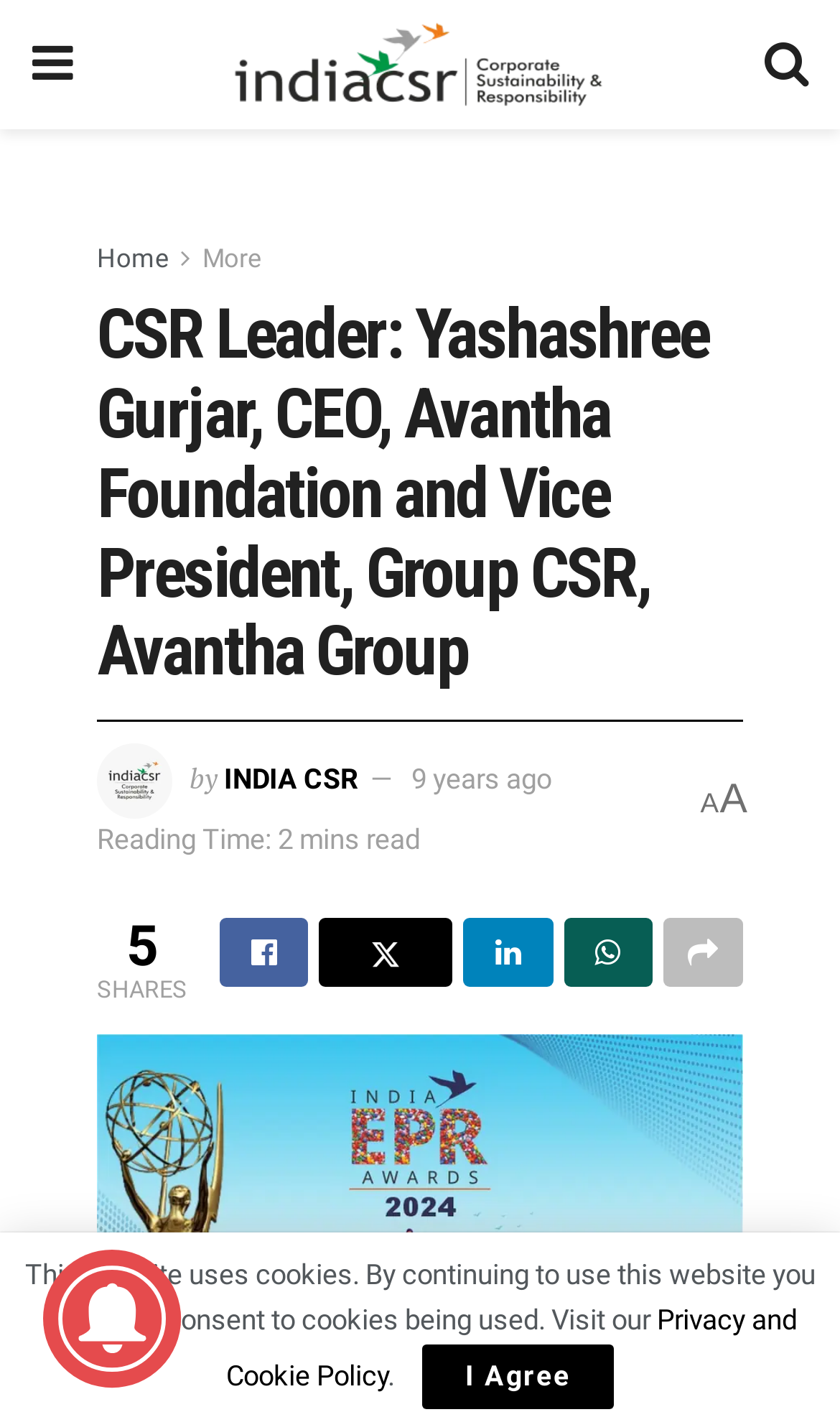Determine the bounding box coordinates of the target area to click to execute the following instruction: "Click the More link."

[0.241, 0.172, 0.31, 0.194]